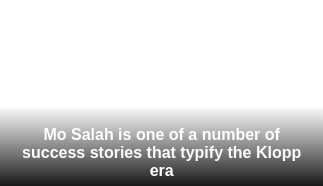What is the background of the image?
Carefully analyze the image and provide a thorough answer to the question.

The caption describes the background of the image as 'fading from light to dark', which directs the viewer's focus towards the inspirational message about Salah's journey and influence in modern football.